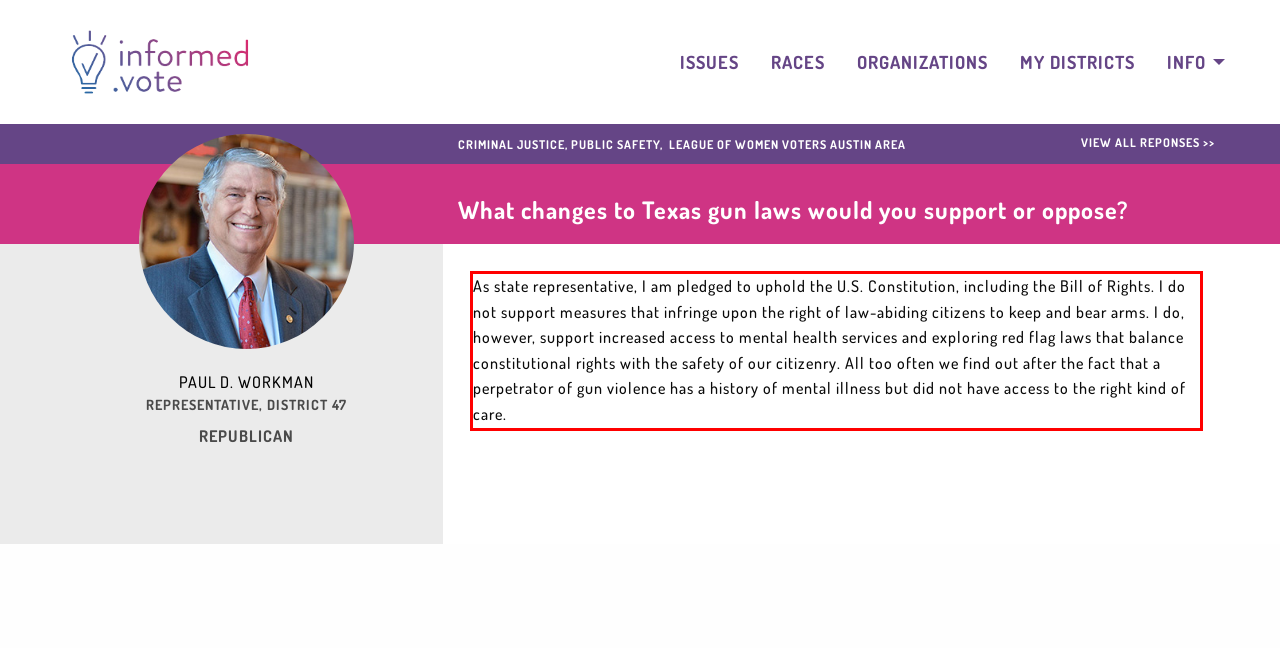You are presented with a screenshot containing a red rectangle. Extract the text found inside this red bounding box.

As state representative, I am pledged to uphold the U.S. Constitution, including the Bill of Rights. I do not support measures that infringe upon the right of law-abiding citizens to keep and bear arms. I do, however, support increased access to mental health services and exploring red flag laws that balance constitutional rights with the safety of our citizenry. All too often we find out after the fact that a perpetrator of gun violence has a history of mental illness but did not have access to the right kind of care.